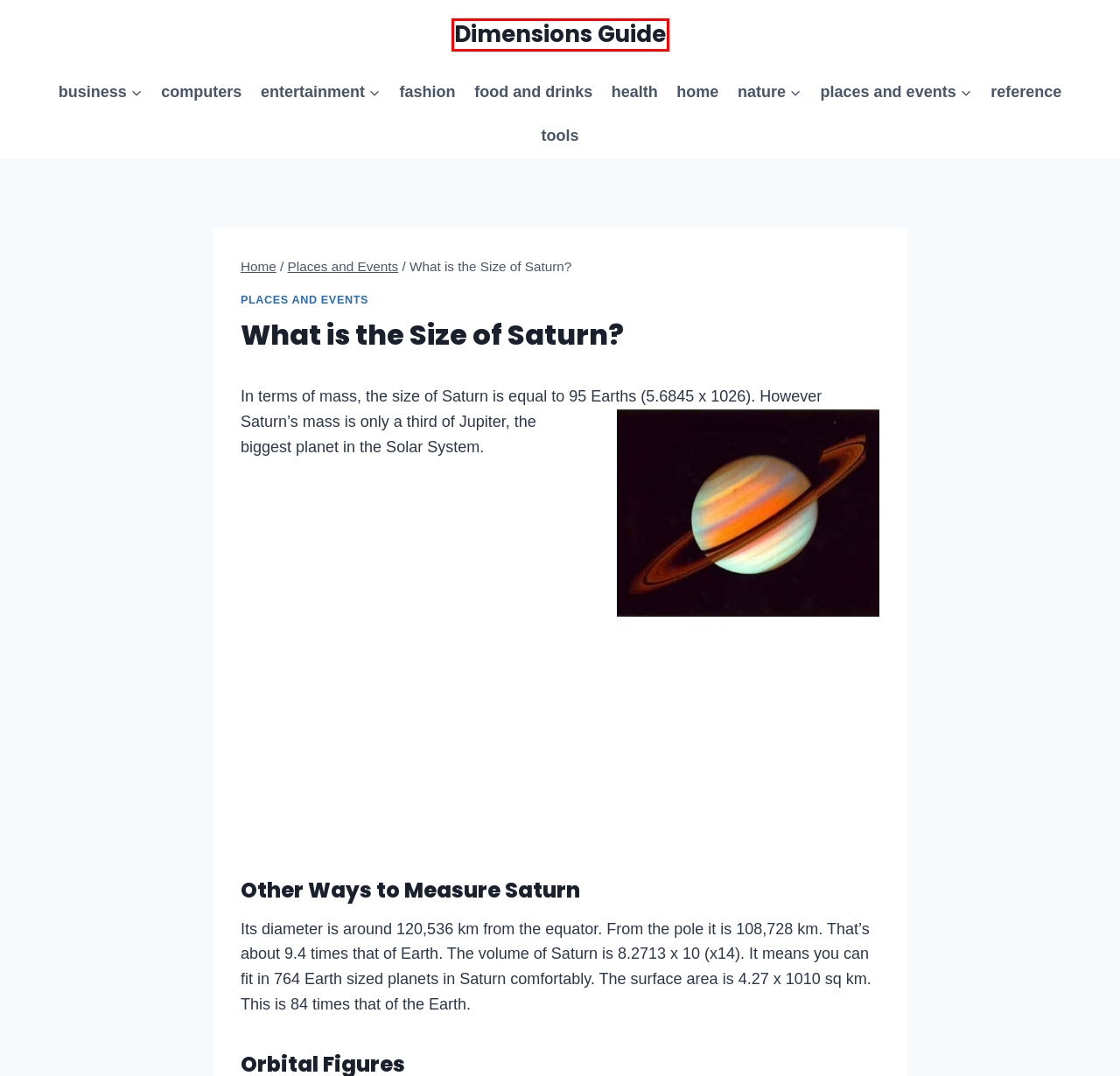Given a screenshot of a webpage with a red rectangle bounding box around a UI element, select the best matching webpage description for the new webpage that appears after clicking the highlighted element. The candidate descriptions are:
A. Computers Archives - Dimensions Guide
B. Places and Events Archives - Dimensions Guide
C. Nature Archives - Dimensions Guide
D. Dimensions Guide - Because Size Matters
E. Entertainment and Sport Archives - Dimensions Guide
F. Tools Archives - Dimensions Guide
G. Home Archives - Dimensions Guide
H. Health Archives - Dimensions Guide

D